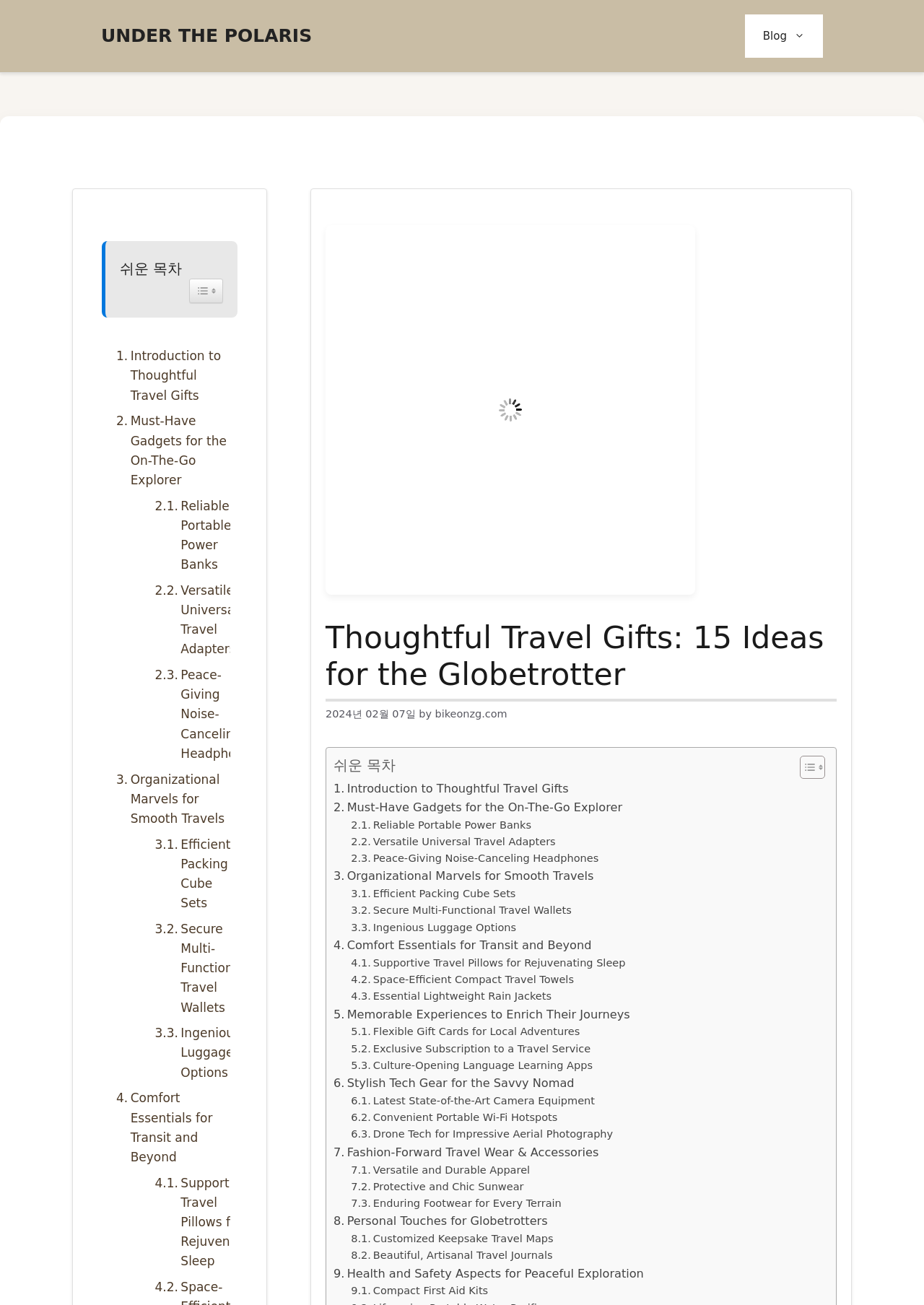Provide an in-depth caption for the contents of the webpage.

This webpage is about thoughtful travel gifts, with a focus on providing ideas for globetrotters. At the top, there is a banner with the site's name, followed by a navigation menu with a link to the blog. Below the navigation menu, there is a large image with a caption "The Ultimate Guide to Cool Gifts for People Who Travel".

The main content of the webpage is divided into sections, each with a heading and a list of links to specific gift ideas. The sections are organized in a logical order, starting with an introduction to thoughtful travel gifts, followed by must-have gadgets, organizational marvels, comfort essentials, and so on.

Each section has a heading and a list of links to specific gift ideas, such as portable power banks, universal travel adapters, noise-canceling headphones, packing cube sets, travel wallets, and luggage options. There are also links to more general categories, such as health and safety aspects, personal touches, and fashion-forward travel wear and accessories.

The webpage has a clean and organized layout, with clear headings and concise text. The use of images and icons adds visual interest and helps to break up the text. The overall design is easy to navigate, making it simple for users to find the information they need.